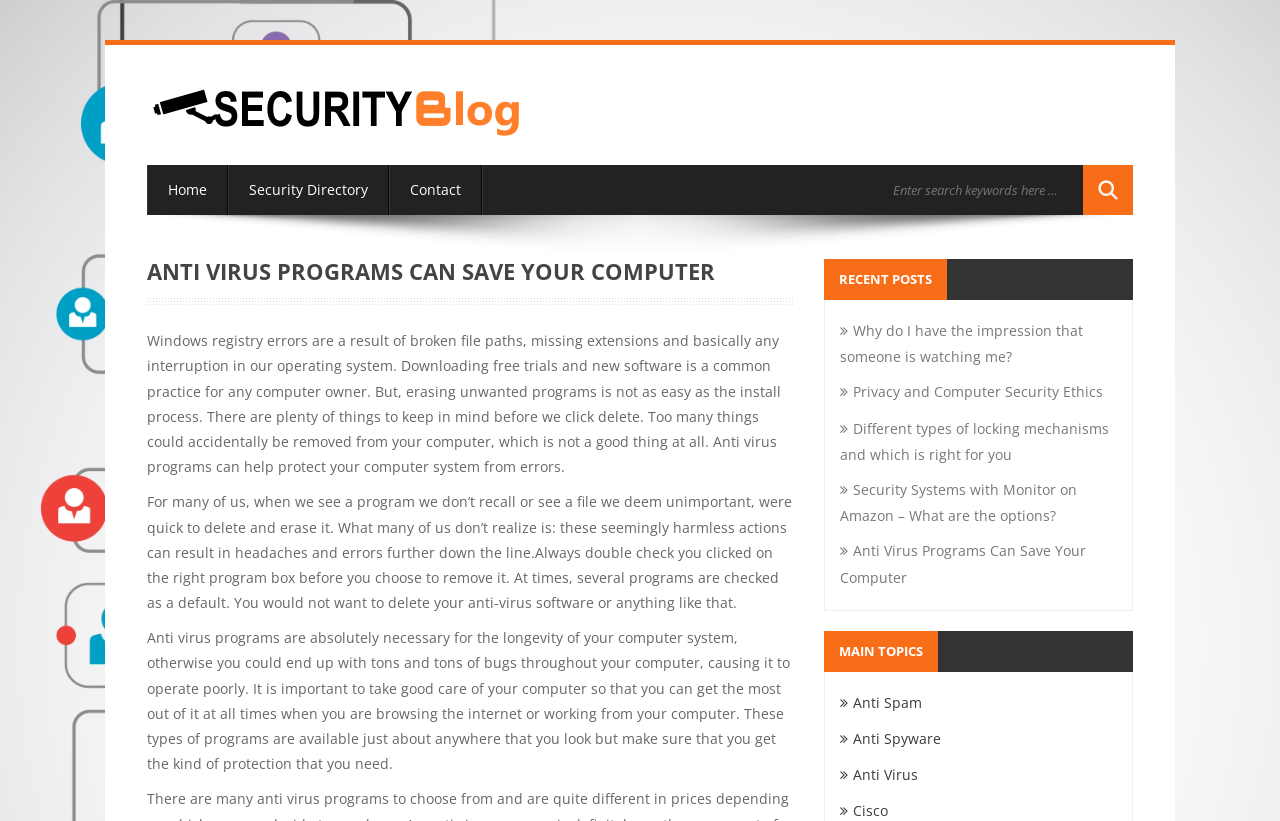Describe the entire webpage, focusing on both content and design.

This webpage is about computer security, specifically focusing on anti-virus programs and their importance in protecting computer systems. At the top, there is a navigation menu with links to "Home", "Security Directory", and "Contact". Next to the navigation menu, there is a search bar with a search box and a button.

Below the navigation menu, there is a large heading that reads "ANTI VIRUS PROGRAMS CAN SAVE YOUR COMPUTER". Underneath this heading, there are three paragraphs of text that discuss the importance of anti-virus programs in preventing errors and protecting computer systems from bugs and malware.

To the right of the main content, there is a section titled "RECENT POSTS" that lists five links to recent articles, each with a brief title and an icon. Below this section, there is another section titled "MAIN TOPICS" that lists four links to main topics, including "Anti Spam", "Anti Spyware", "Anti Virus", and "Cisco".

There is also an image located at the top-left corner of the page, and a link to an unknown destination at the top-center of the page.